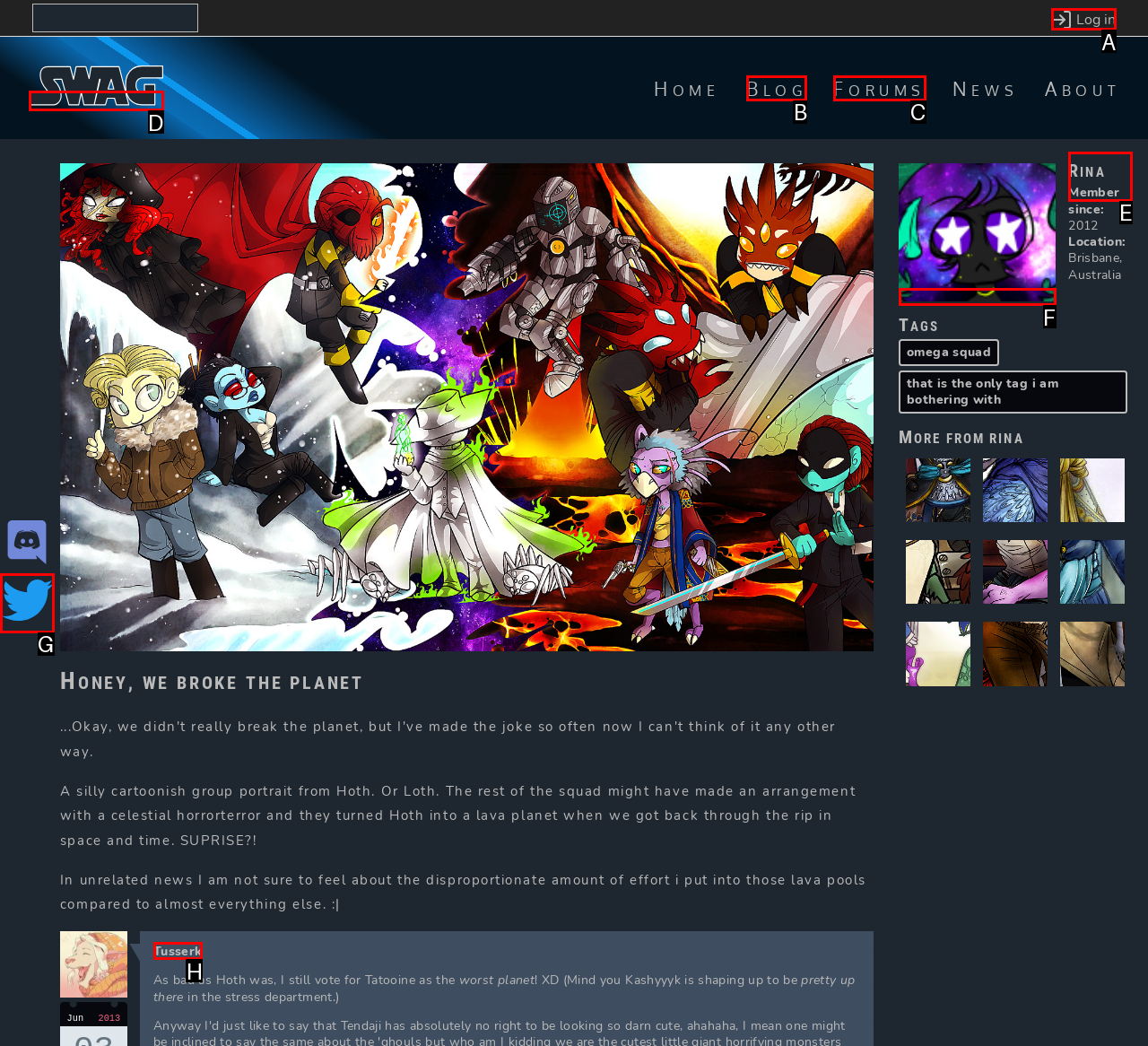Determine which element should be clicked for this task: Log in to the account
Answer with the letter of the selected option.

A